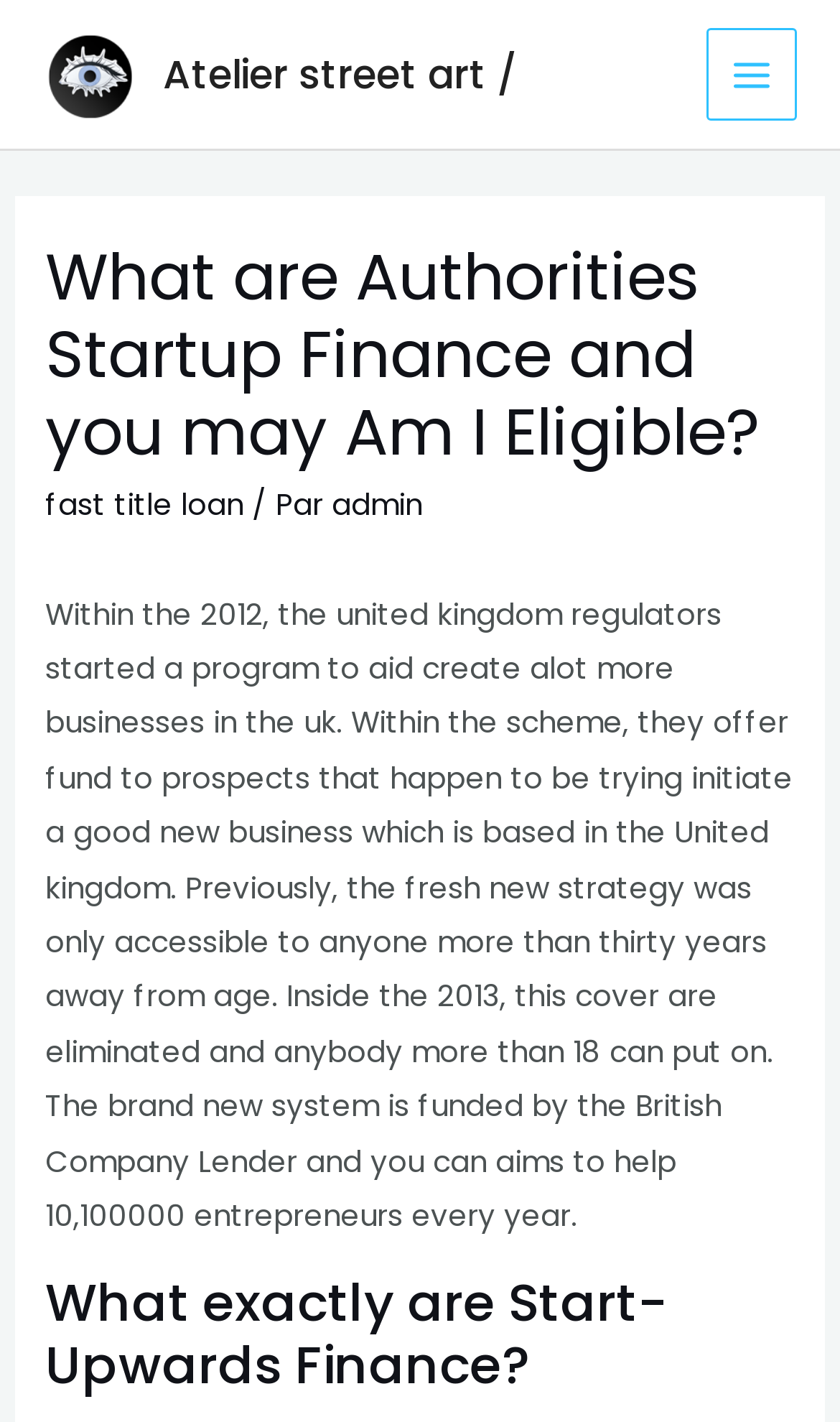What is the name of the organization funding the startup finance program?
Please respond to the question thoroughly and include all relevant details.

According to the webpage, the startup finance program is funded by the British Company Lender.